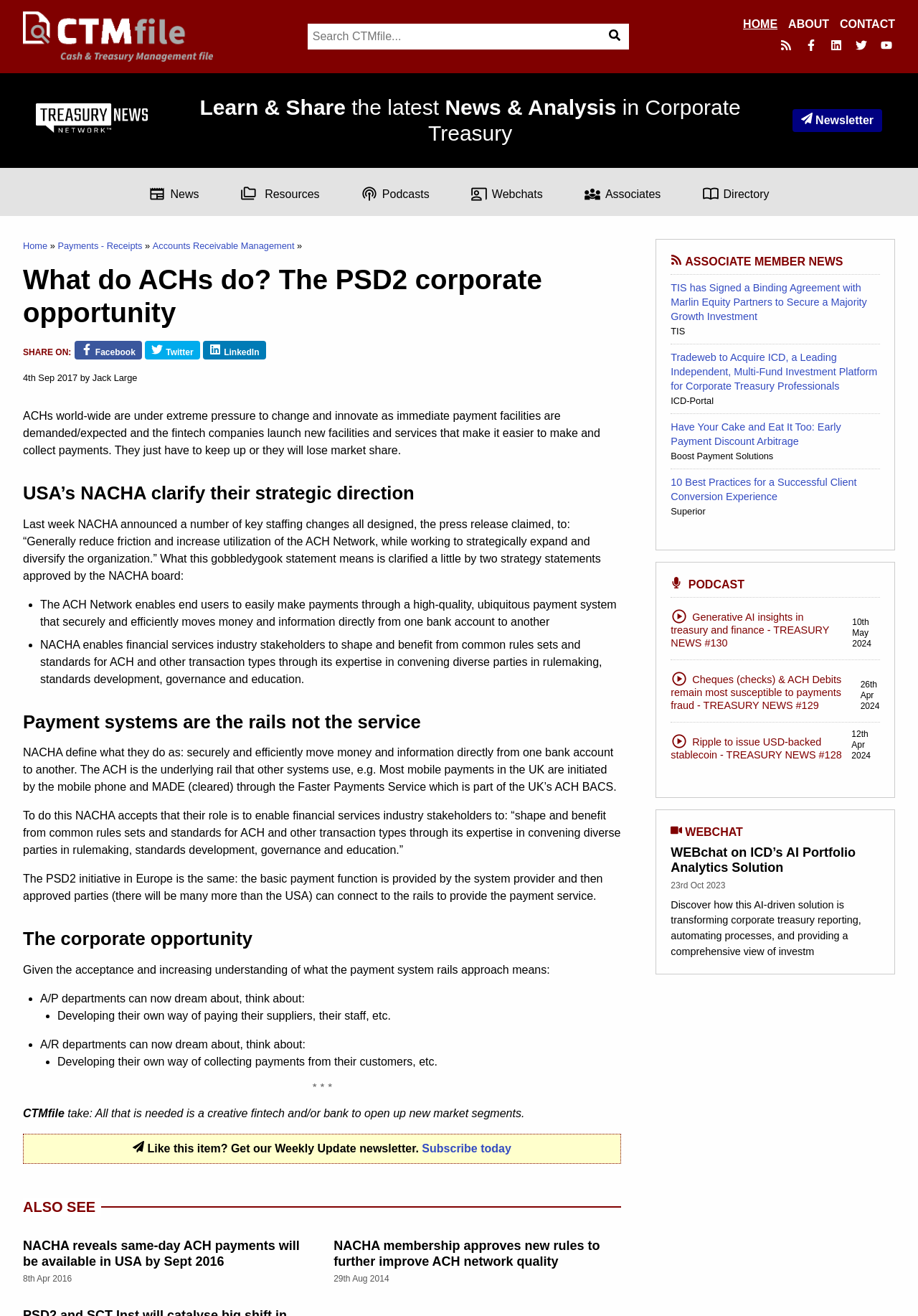Determine the bounding box coordinates of the area to click in order to meet this instruction: "Search for something".

[0.335, 0.018, 0.652, 0.038]